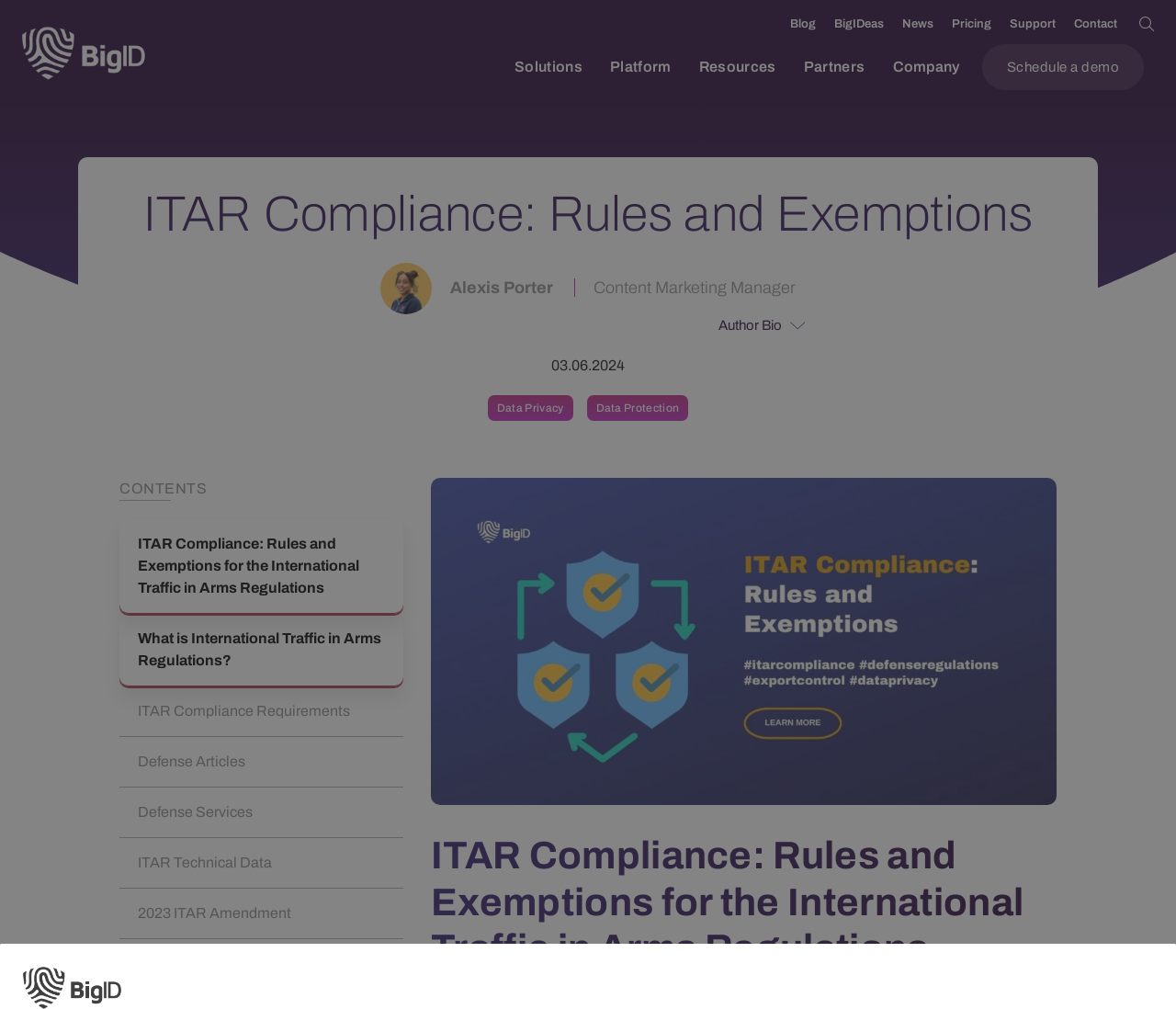Locate the bounding box coordinates for the element described below: "Defense Articles". The coordinates must be four float values between 0 and 1, formatted as [left, top, right, bottom].

[0.102, 0.73, 0.343, 0.78]